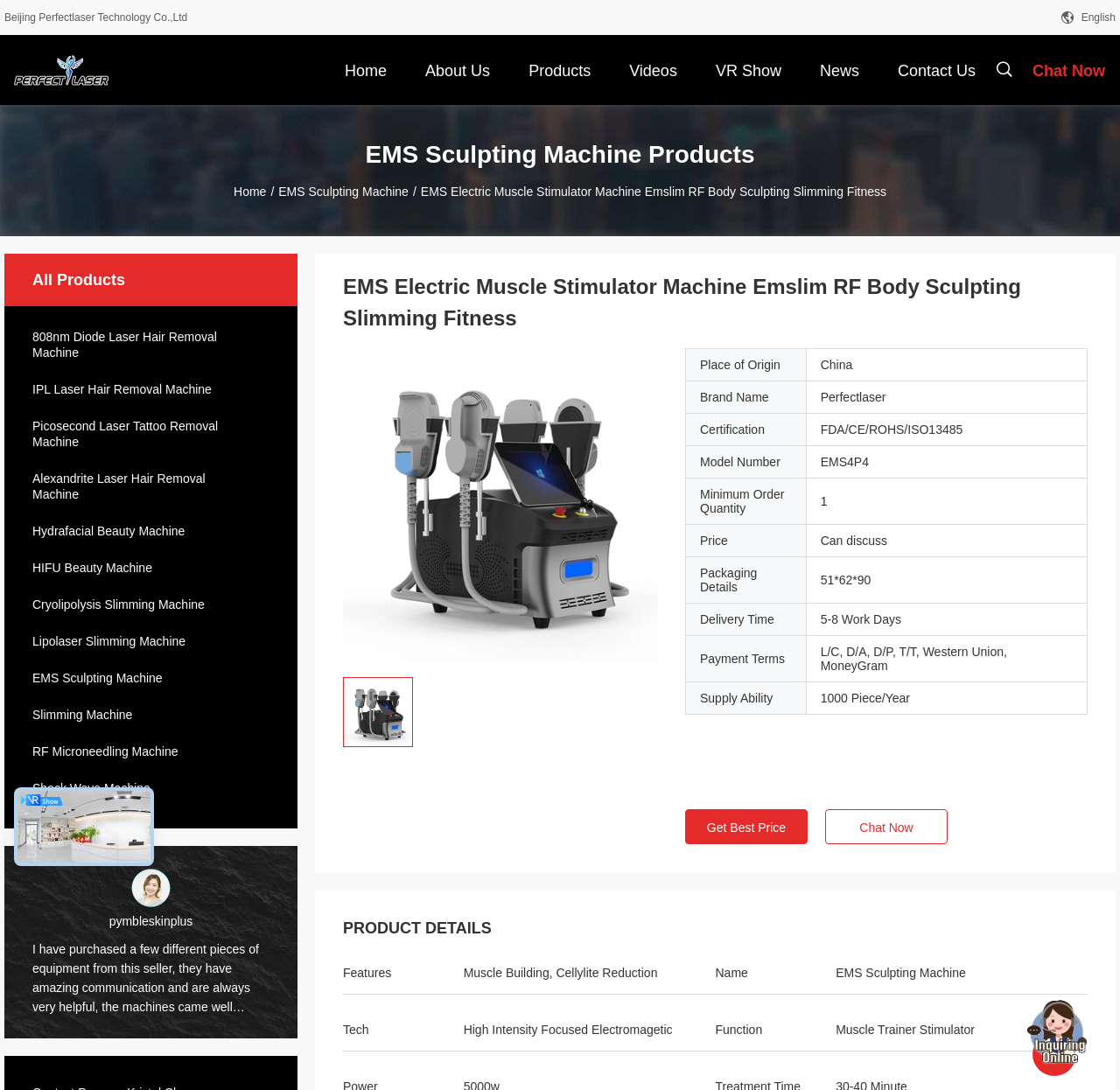Given the element description "Computer Panel Board", identify the bounding box of the corresponding UI element.

None